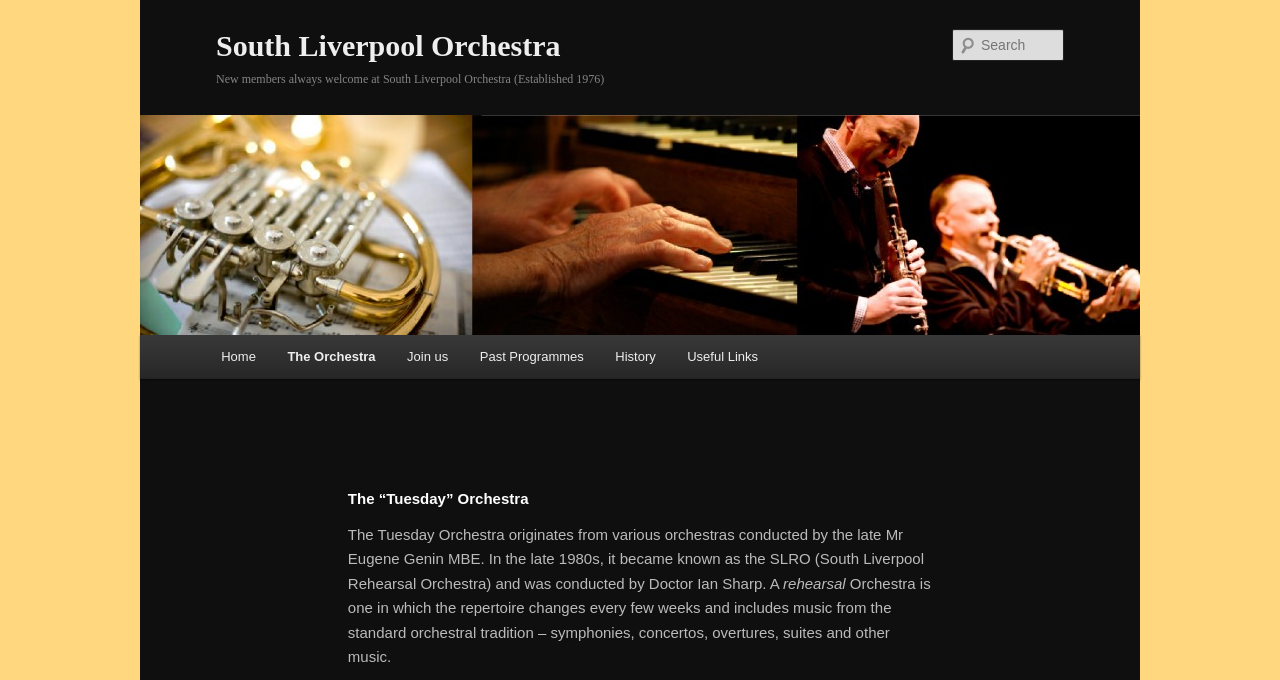Using the provided element description: "Past Programmes", determine the bounding box coordinates of the corresponding UI element in the screenshot.

[0.362, 0.493, 0.468, 0.556]